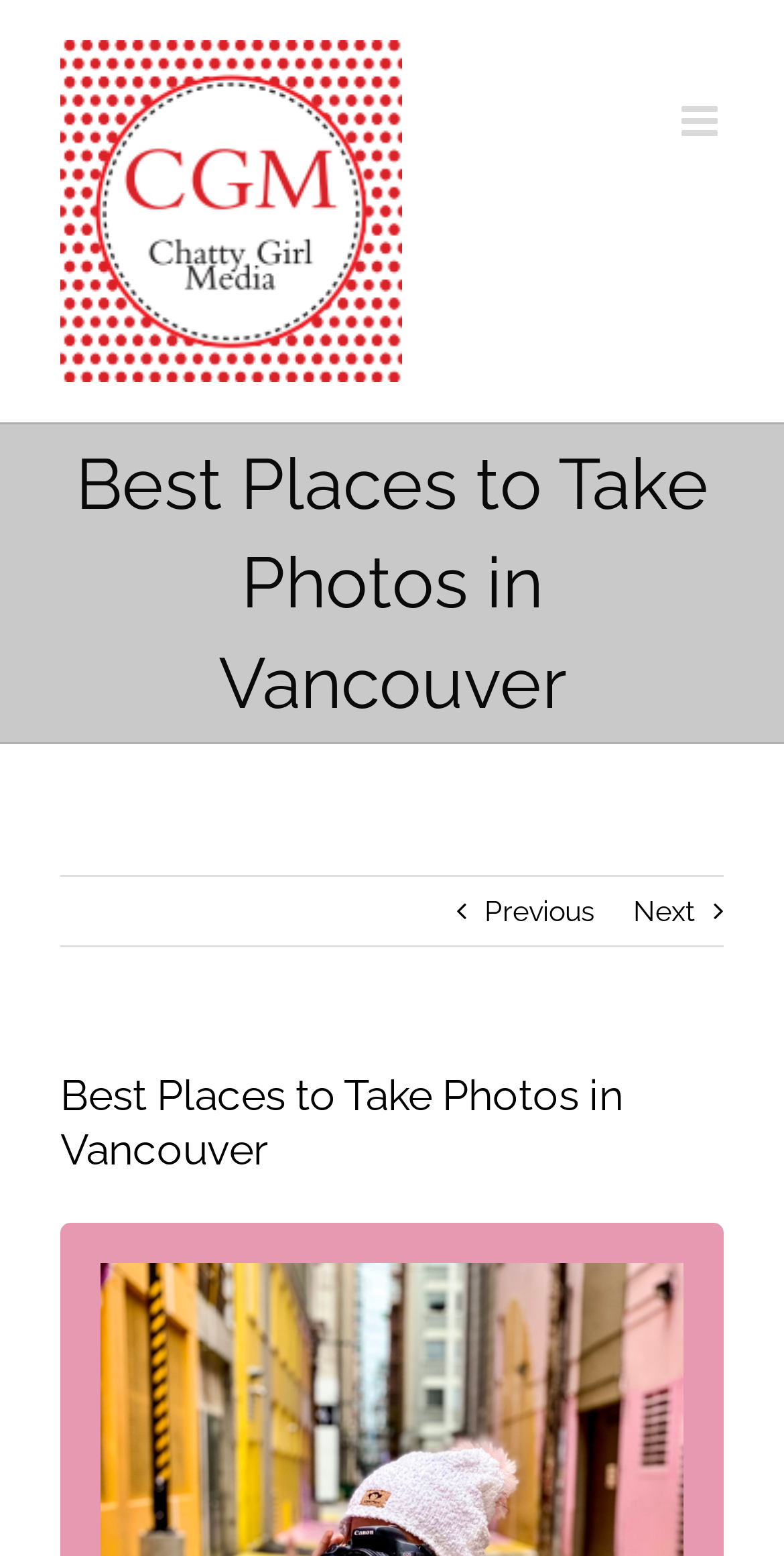Answer the question using only one word or a concise phrase: What is the purpose of the toggle button?

Toggle mobile menu